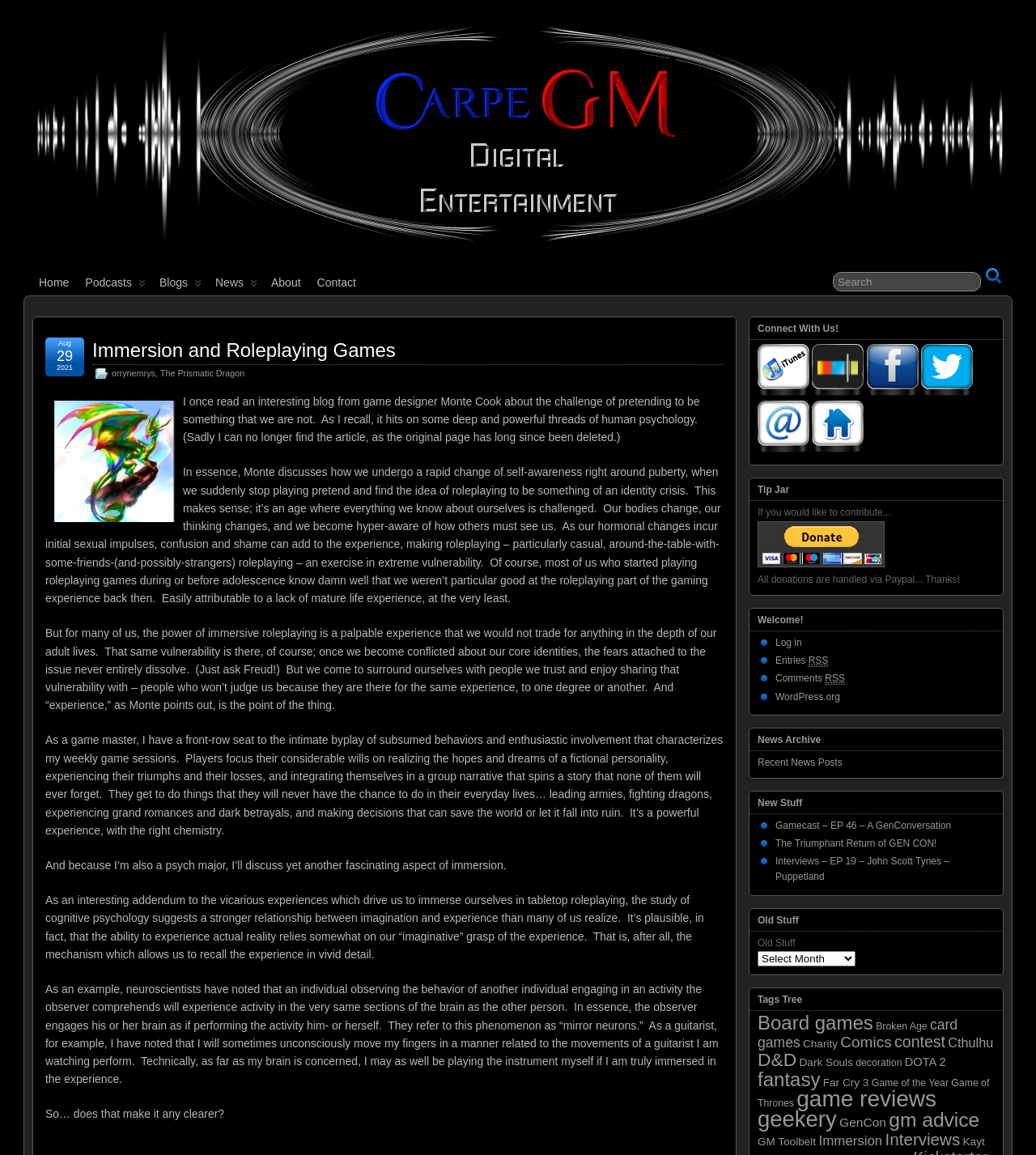Given the element description Game of Thrones, predict the bounding box coordinates for the UI element in the webpage screenshot. The format should be (top-left x, top-left y, bottom-right x, bottom-right y), and the values should be between 0 and 1.

[0.731, 0.932, 0.955, 0.96]